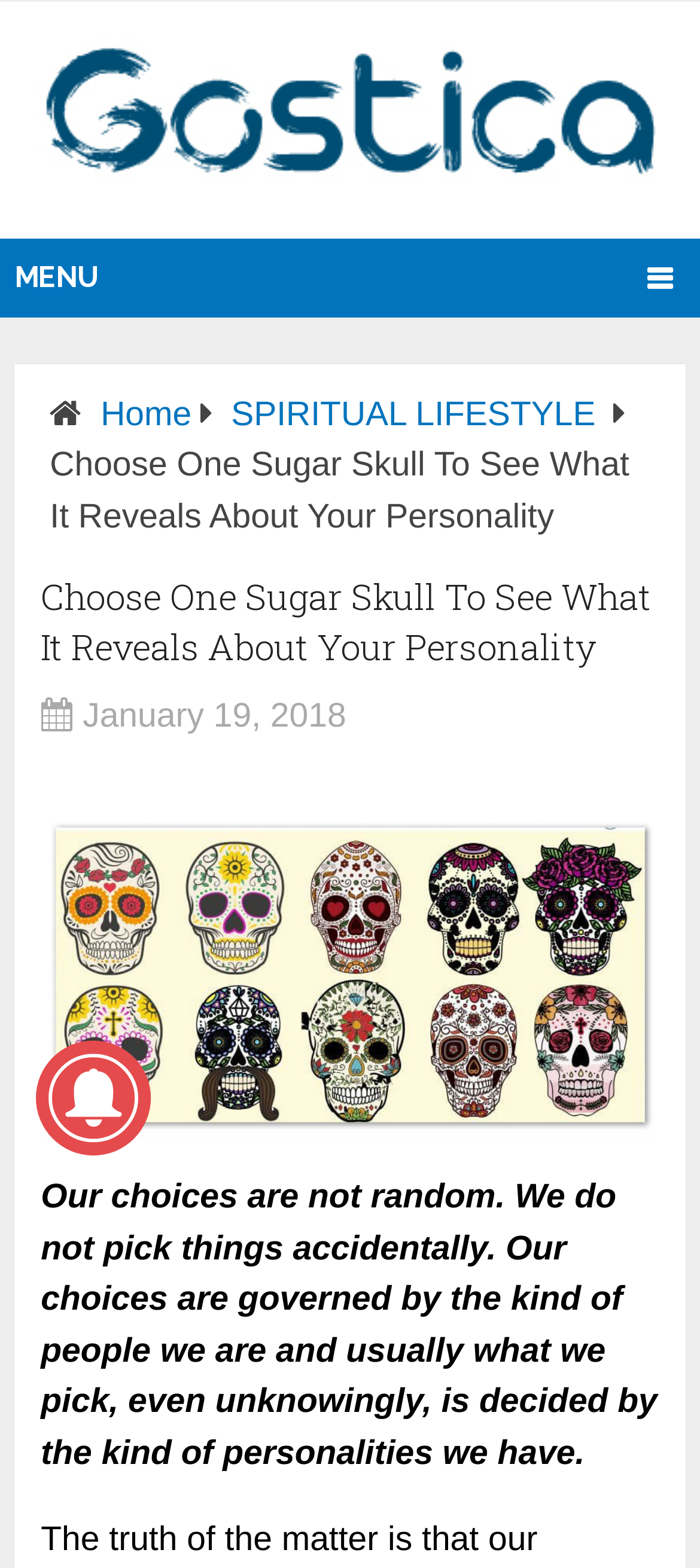What is the topic of the article?
Look at the image and answer the question with a single word or phrase.

Sugar Skull Personality